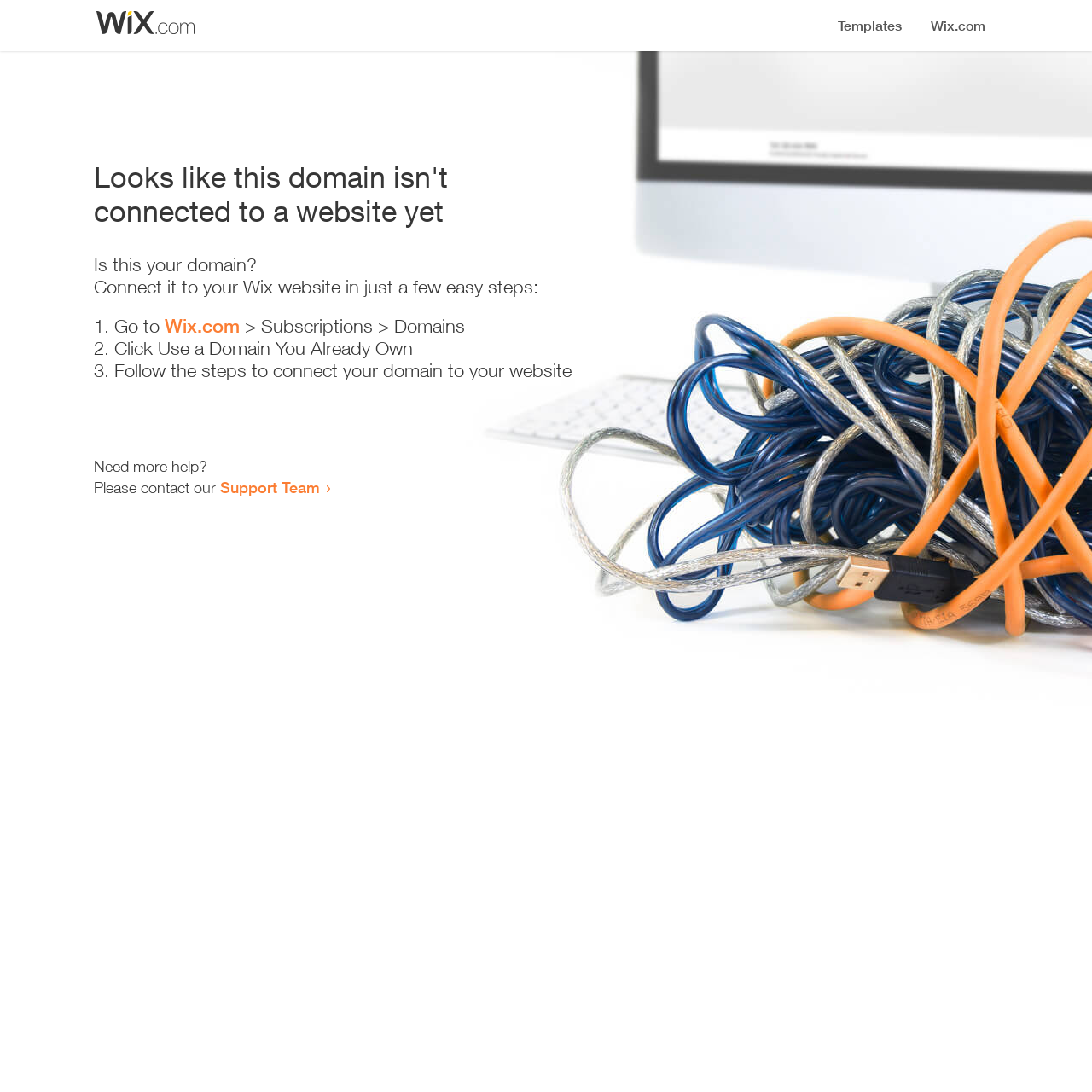Give the bounding box coordinates for the element described by: "Support Team".

[0.202, 0.438, 0.293, 0.455]